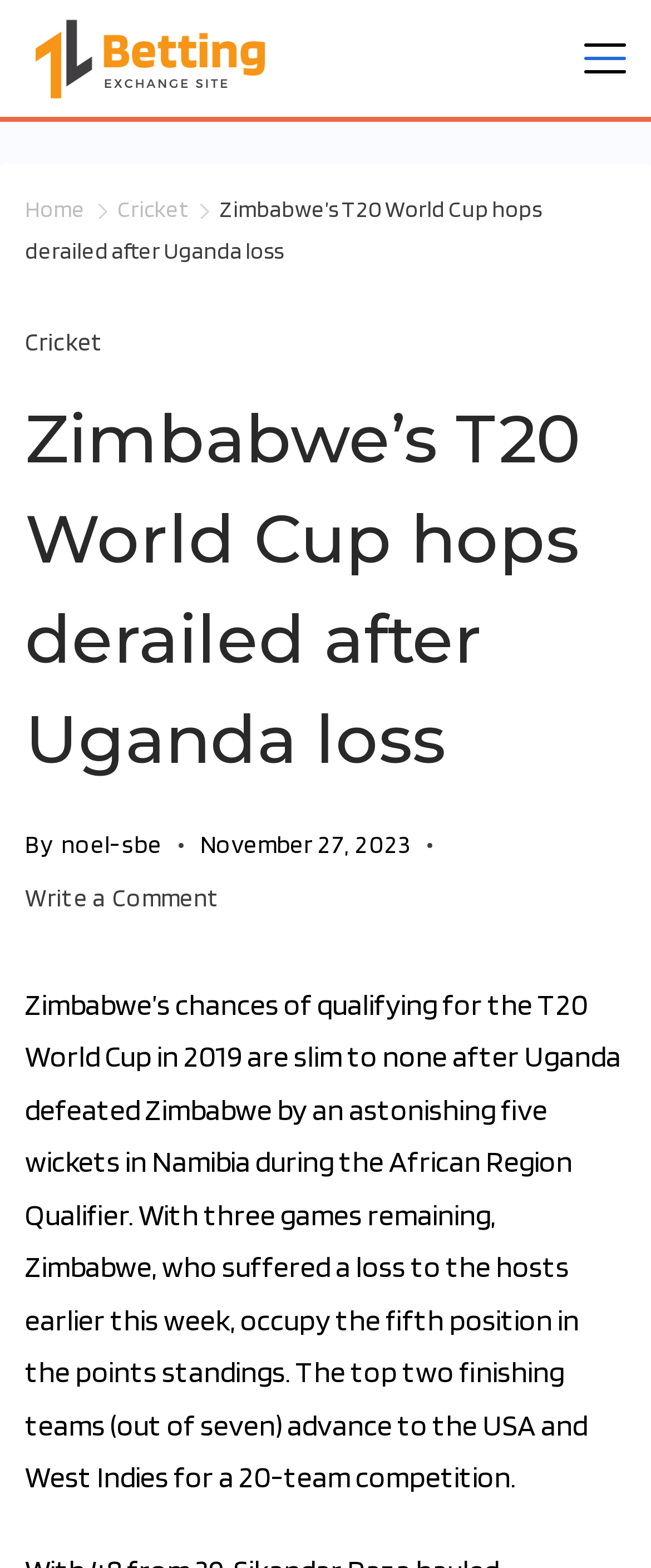Can you look at the image and give a comprehensive answer to the question:
What is the current position of Zimbabwe in the points standings?

According to the article, Zimbabwe occupies the fifth position in the points standings after suffering a loss to the hosts earlier this week.